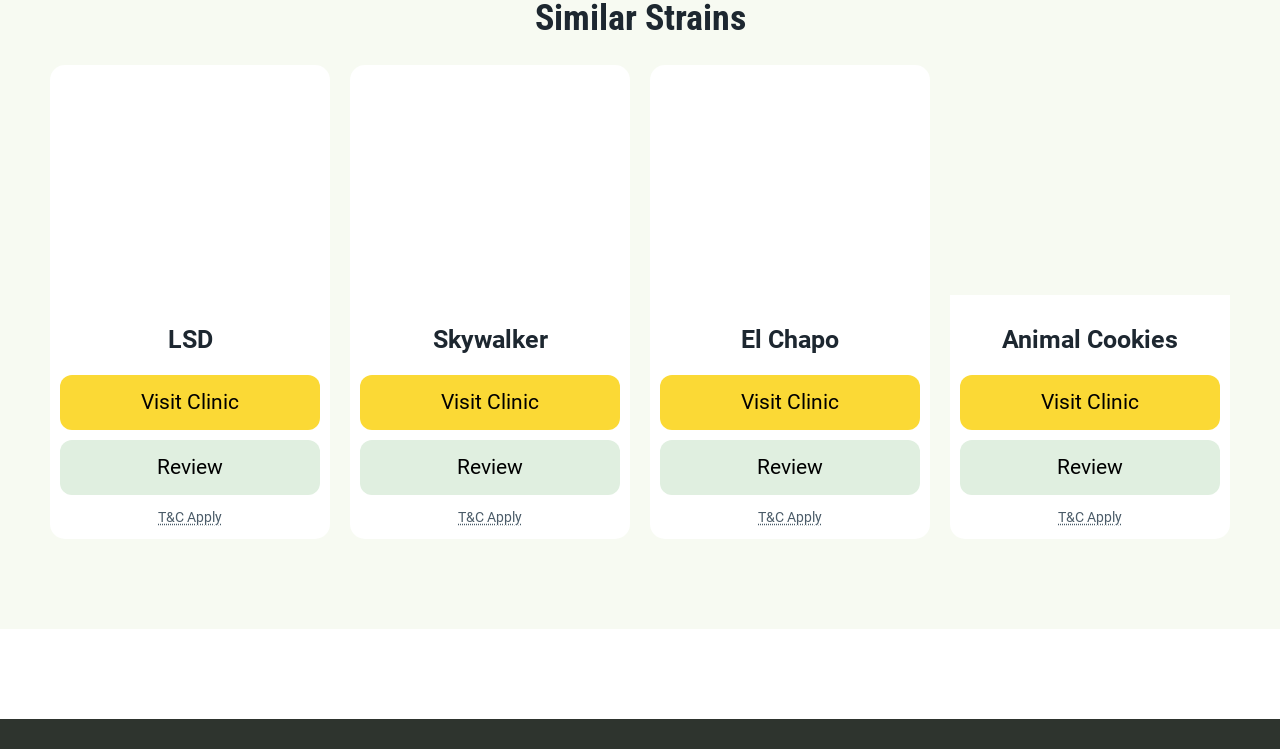Please give a succinct answer using a single word or phrase:
What is the purpose of the information presented on this page?

Descriptive purposes